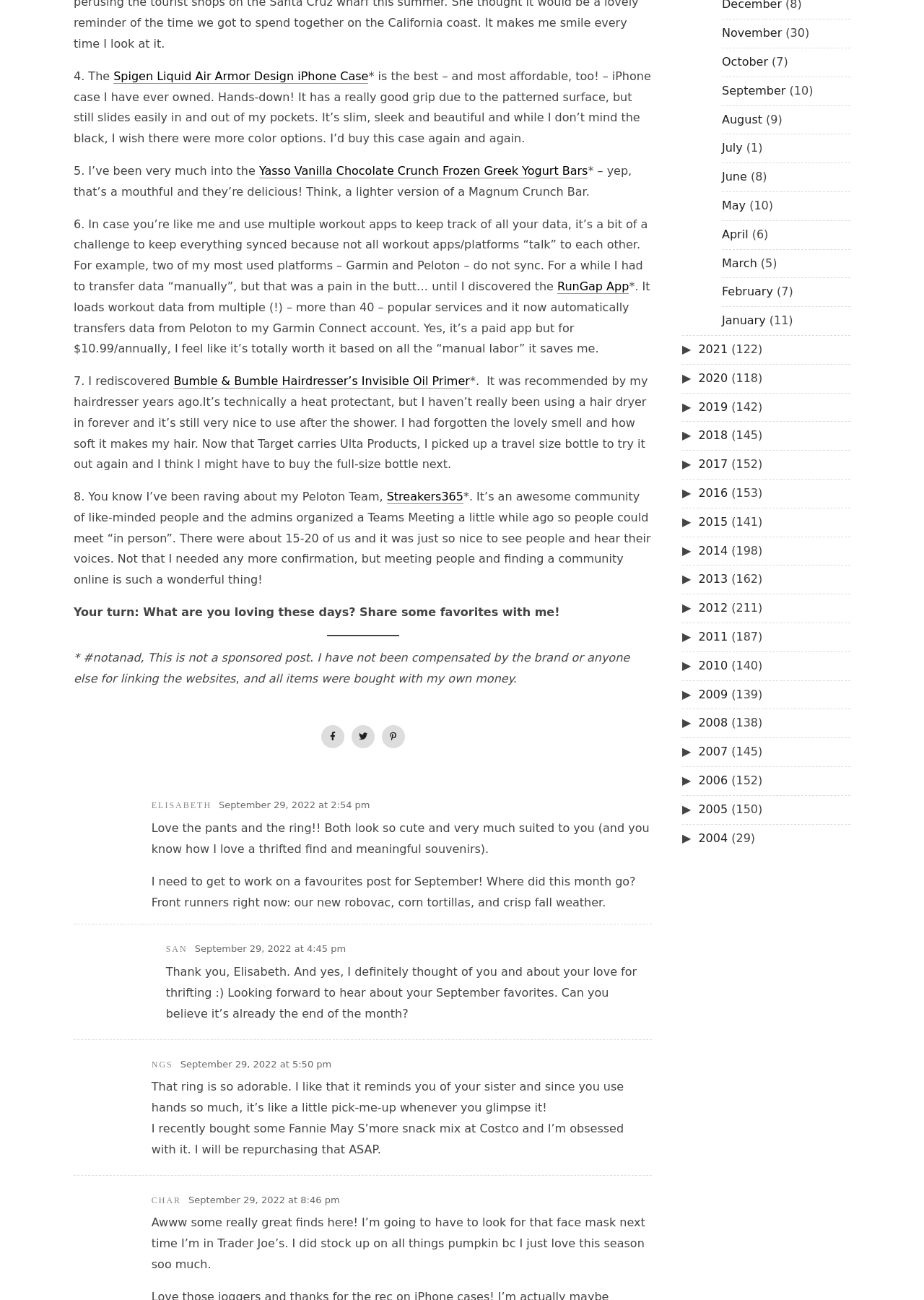Find the bounding box coordinates of the clickable region needed to perform the following instruction: "Click the link to RunGap App". The coordinates should be provided as four float numbers between 0 and 1, i.e., [left, top, right, bottom].

[0.603, 0.215, 0.681, 0.226]